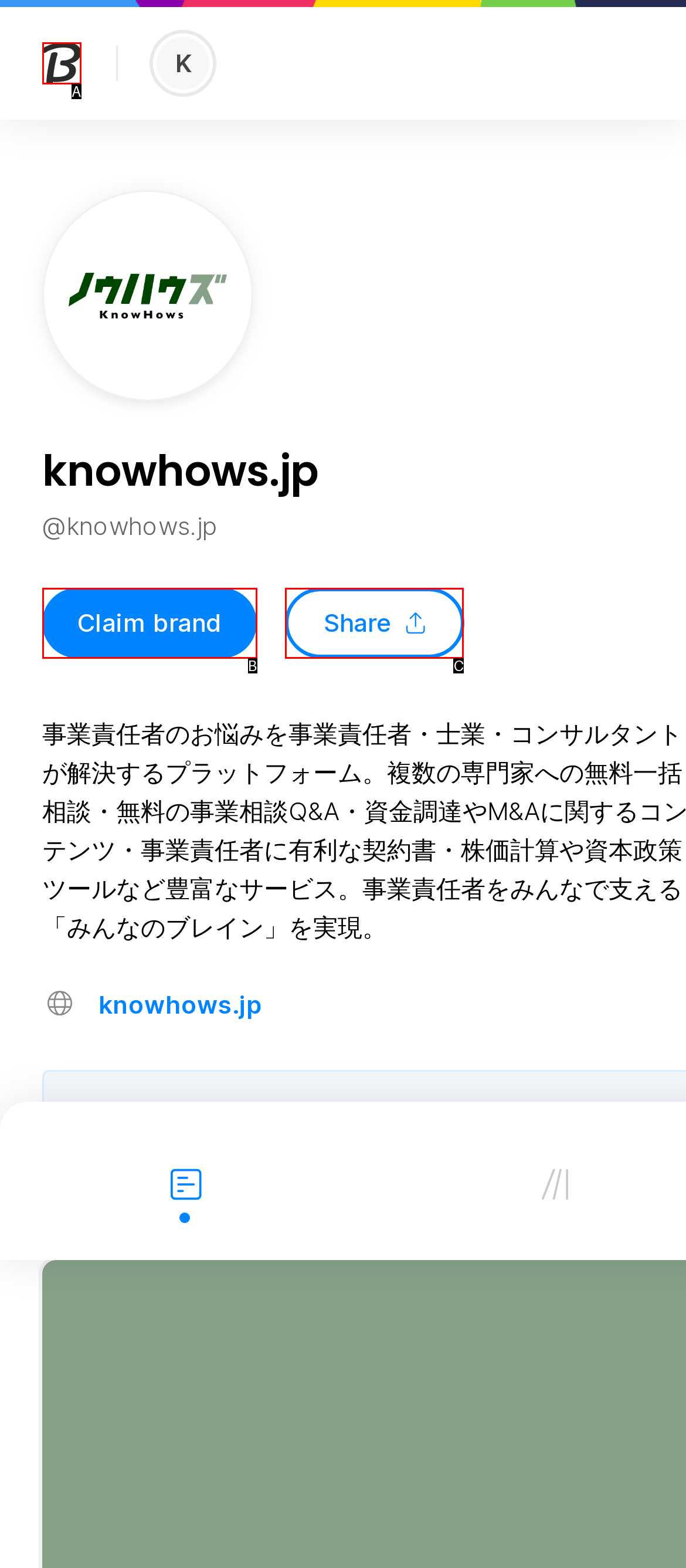Given the description: parent_node: K
Identify the letter of the matching UI element from the options.

A